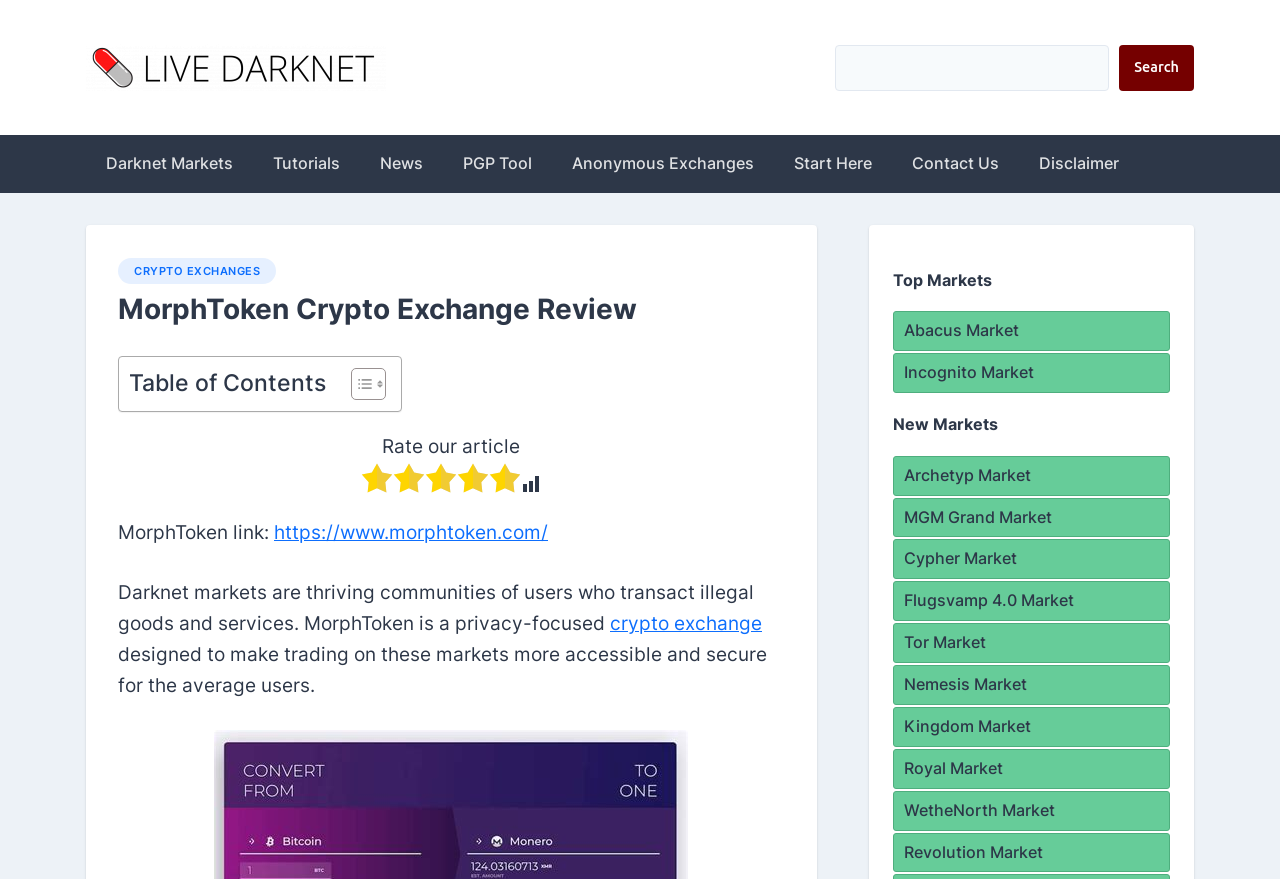Identify the bounding box coordinates of the part that should be clicked to carry out this instruction: "Visit Darknet Markets".

[0.067, 0.154, 0.198, 0.219]